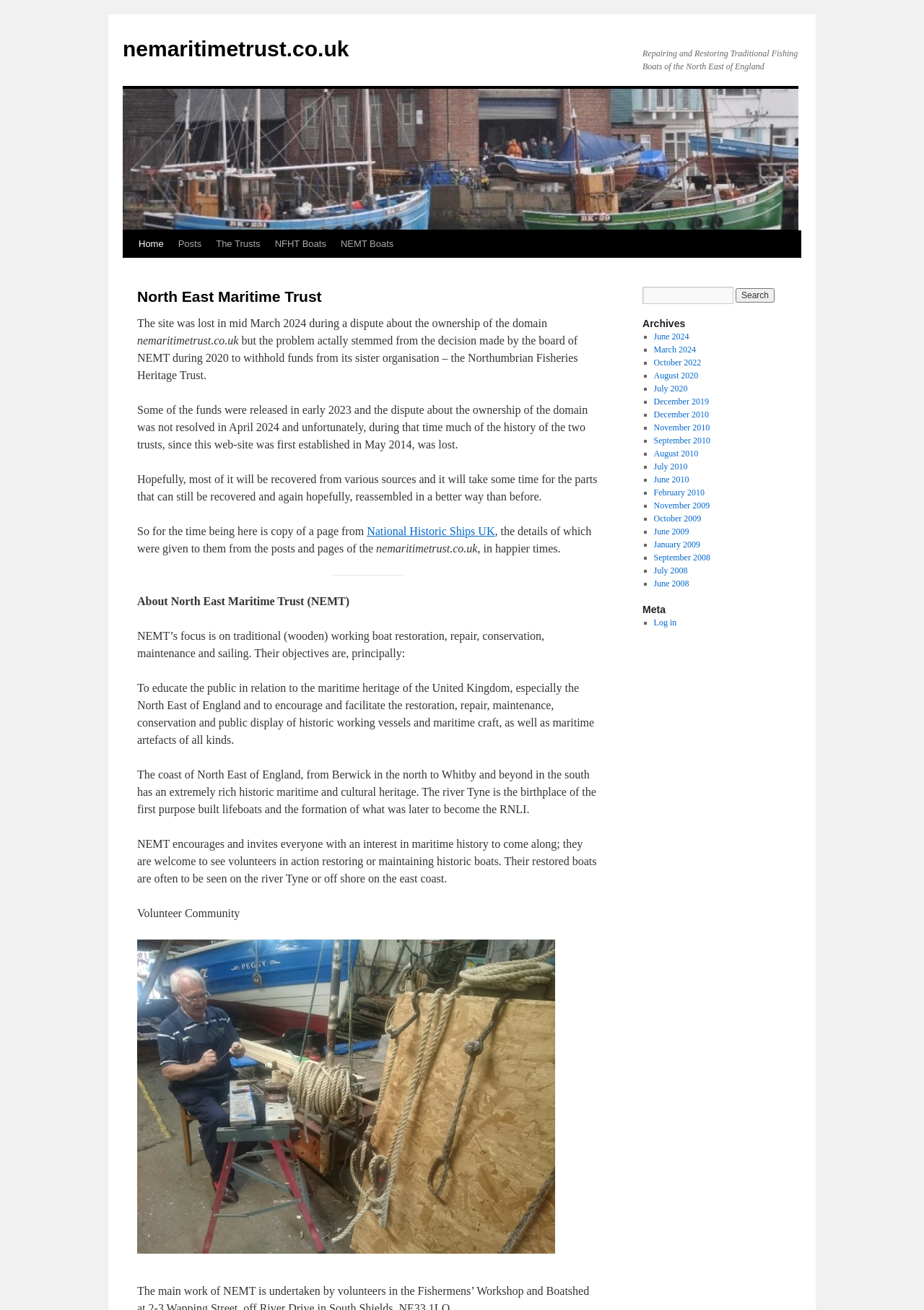Identify the bounding box for the given UI element using the description provided. Coordinates should be in the format (top-left x, top-left y, bottom-right x, bottom-right y) and must be between 0 and 1. Here is the description: name="s"

[0.695, 0.219, 0.794, 0.232]